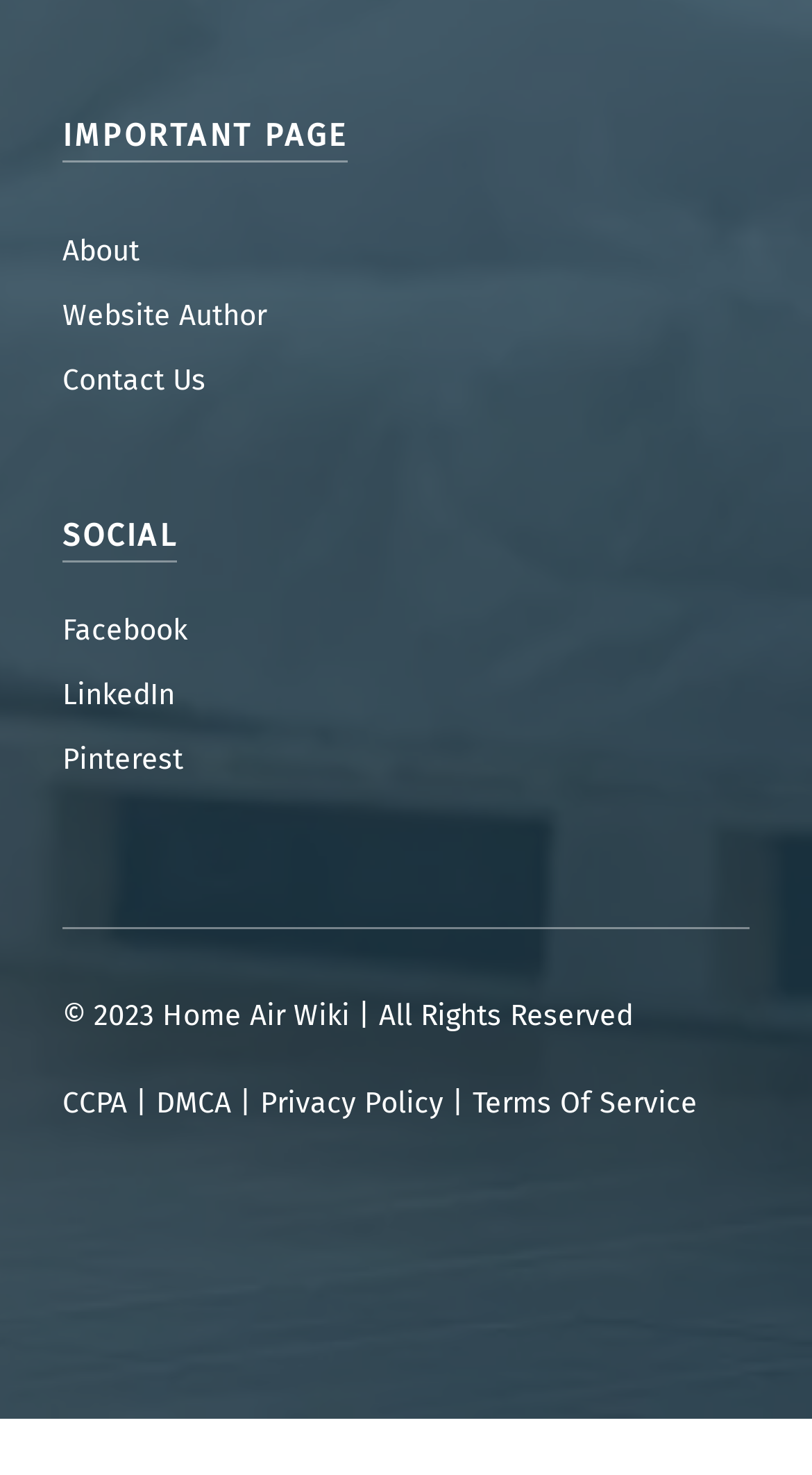What is the copyright year of the webpage?
Can you provide a detailed and comprehensive answer to the question?

The copyright year of the webpage is 2023, which is mentioned in the '© 2023 Home Air Wiki | All Rights Reserved' text at the bottom of the webpage, with a bounding box of [0.077, 0.677, 0.779, 0.701].